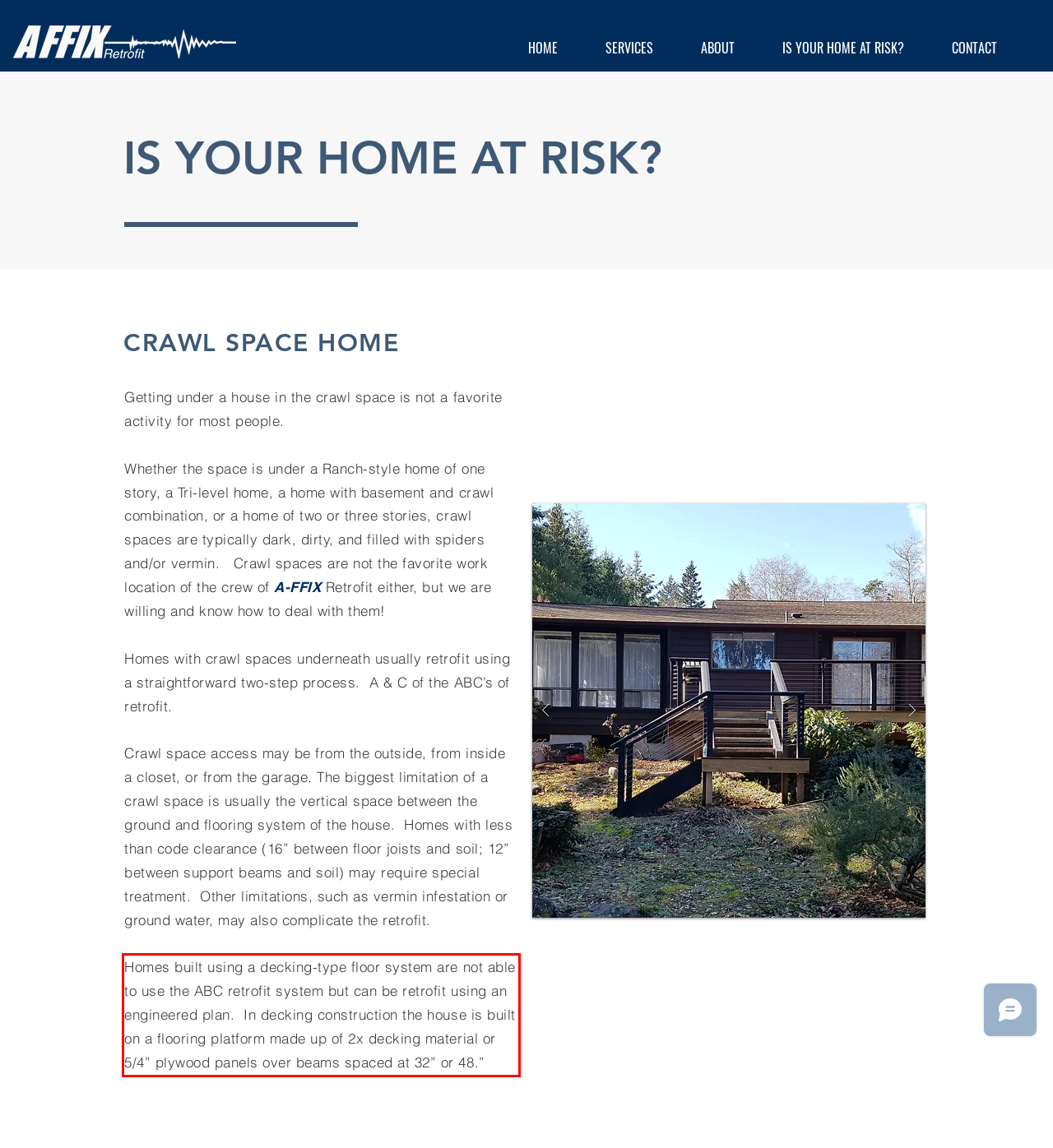Please extract the text content within the red bounding box on the webpage screenshot using OCR.

Homes built using a decking-type floor system are not able to use the ABC retrofit system but can be retrofit using an engineered plan. In decking construction the house is built on a flooring platform made up of 2x decking material or 5/4” plywood panels over beams spaced at 32” or 48.”